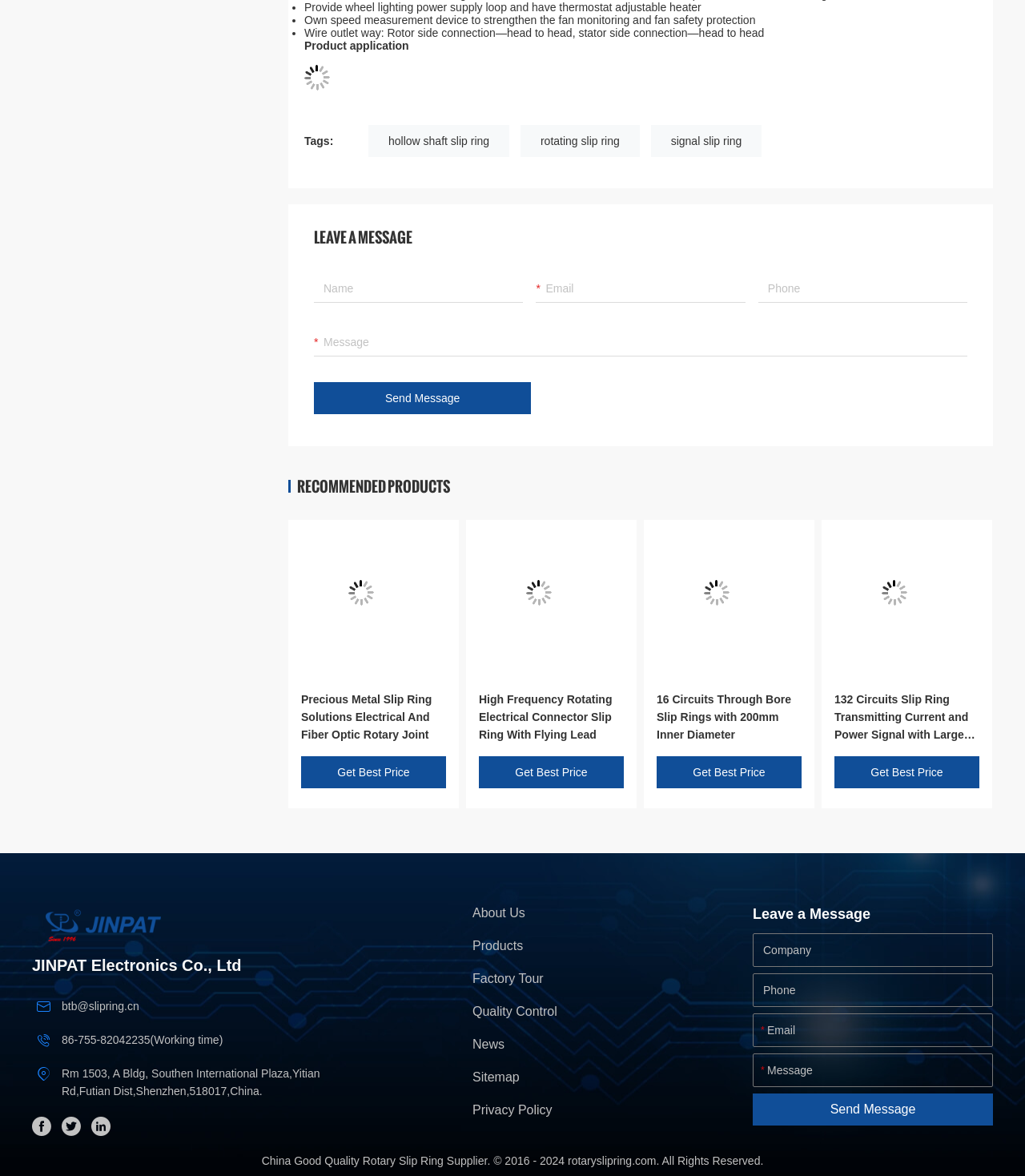Examine the screenshot and answer the question in as much detail as possible: How many ways are provided to contact the company?

I found four ways to contact the company: email, phone number, address, and a contact form. The email and phone number are provided at the bottom of the webpage, while the address is shown below the contact information. The contact form is located in the 'Leave a Message' section.